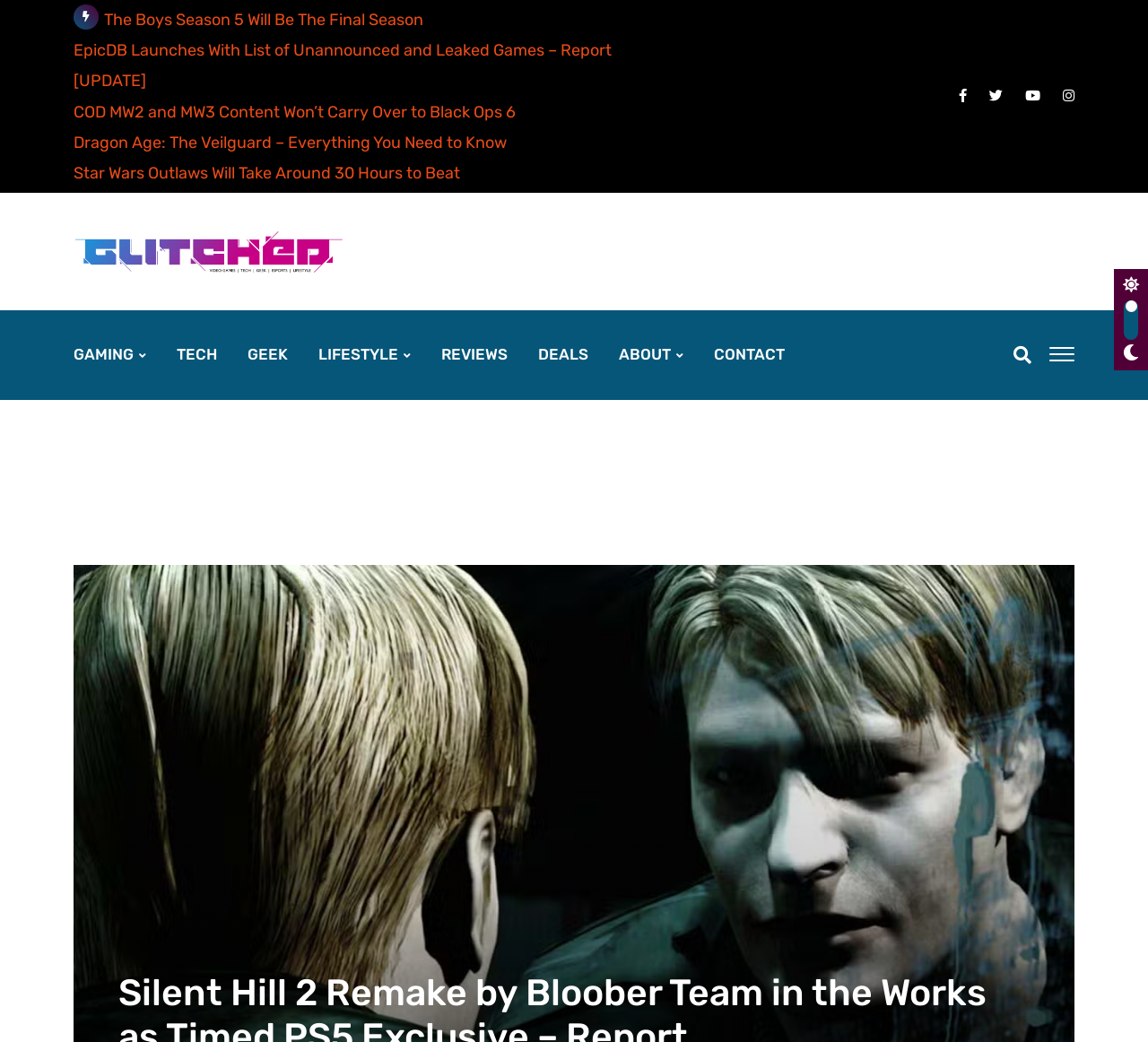Find the bounding box coordinates of the element I should click to carry out the following instruction: "View the 'Advertisement'".

[0.358, 0.198, 0.927, 0.275]